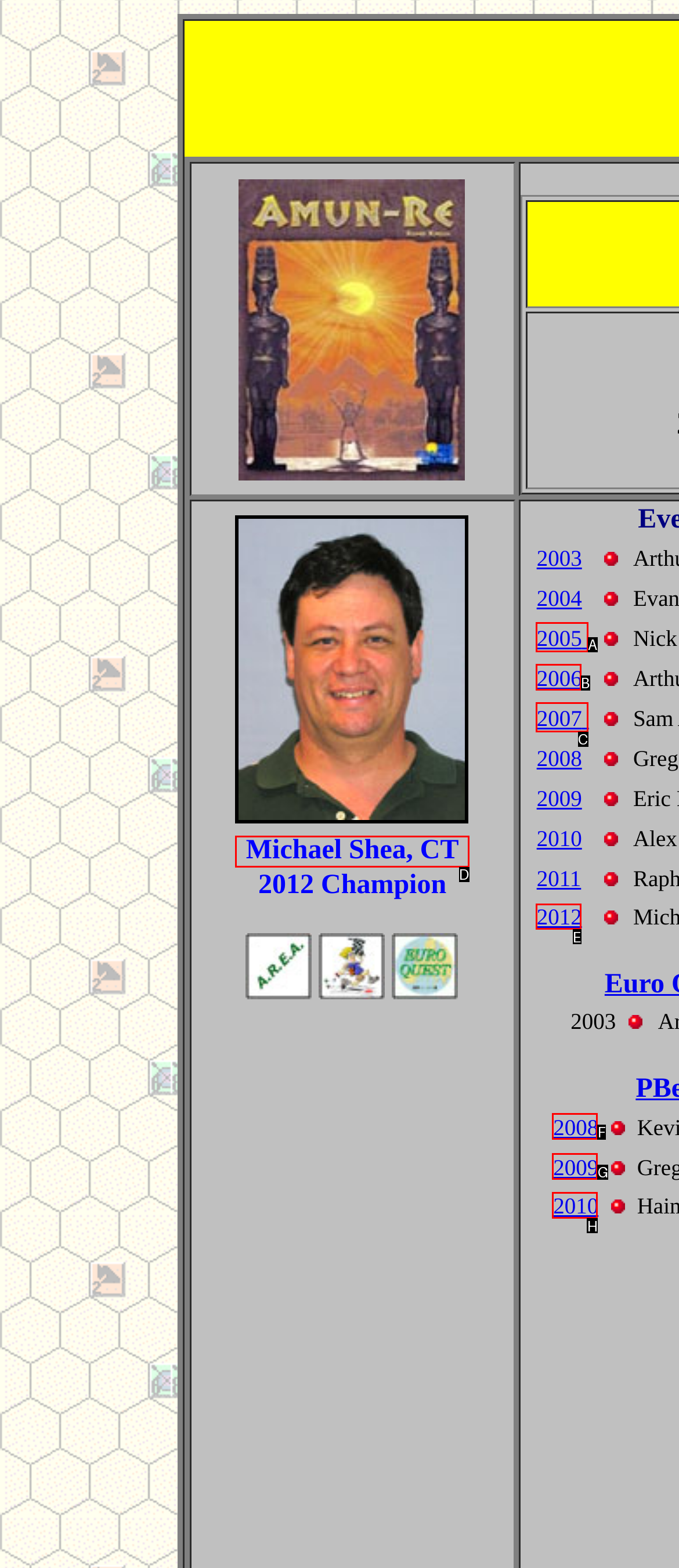Identify the HTML element you need to click to achieve the task: Click the image of Michael Shea, CT. Respond with the corresponding letter of the option.

D